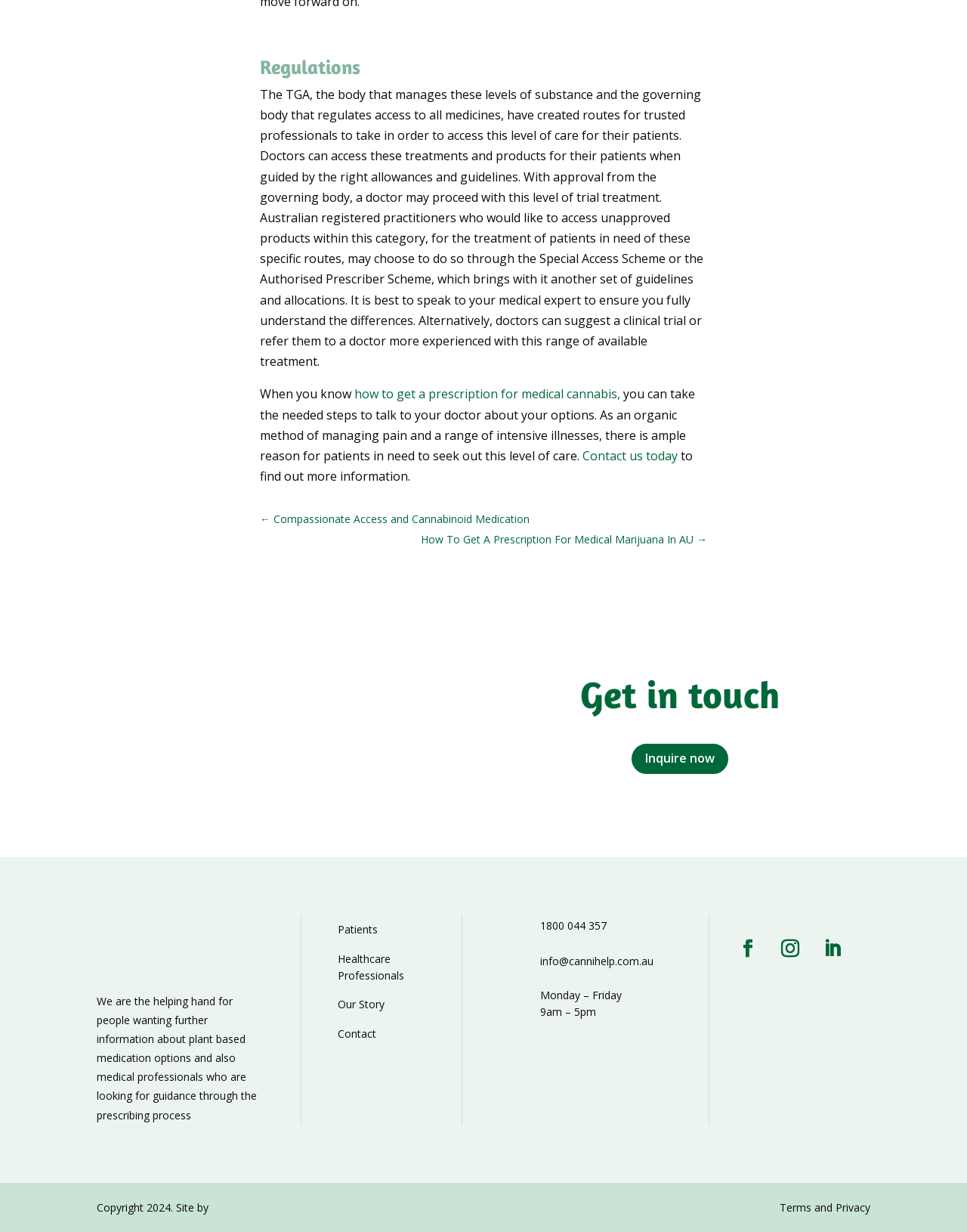Find the bounding box coordinates of the element to click in order to complete this instruction: "Inquire now". The bounding box coordinates must be four float numbers between 0 and 1, denoted as [left, top, right, bottom].

[0.653, 0.603, 0.753, 0.628]